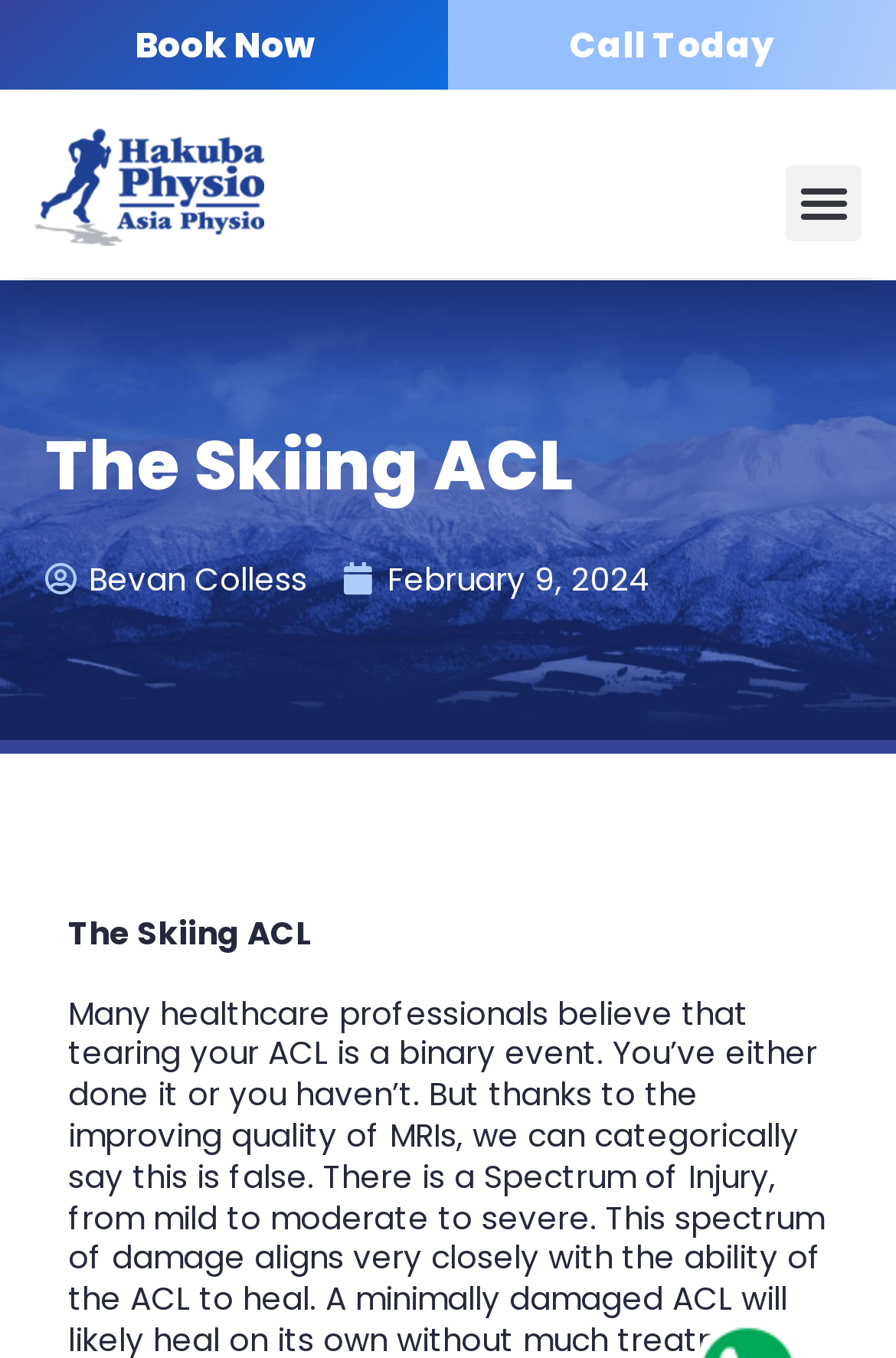Answer the question with a brief word or phrase:
What is the name of the author?

Bevan Colless